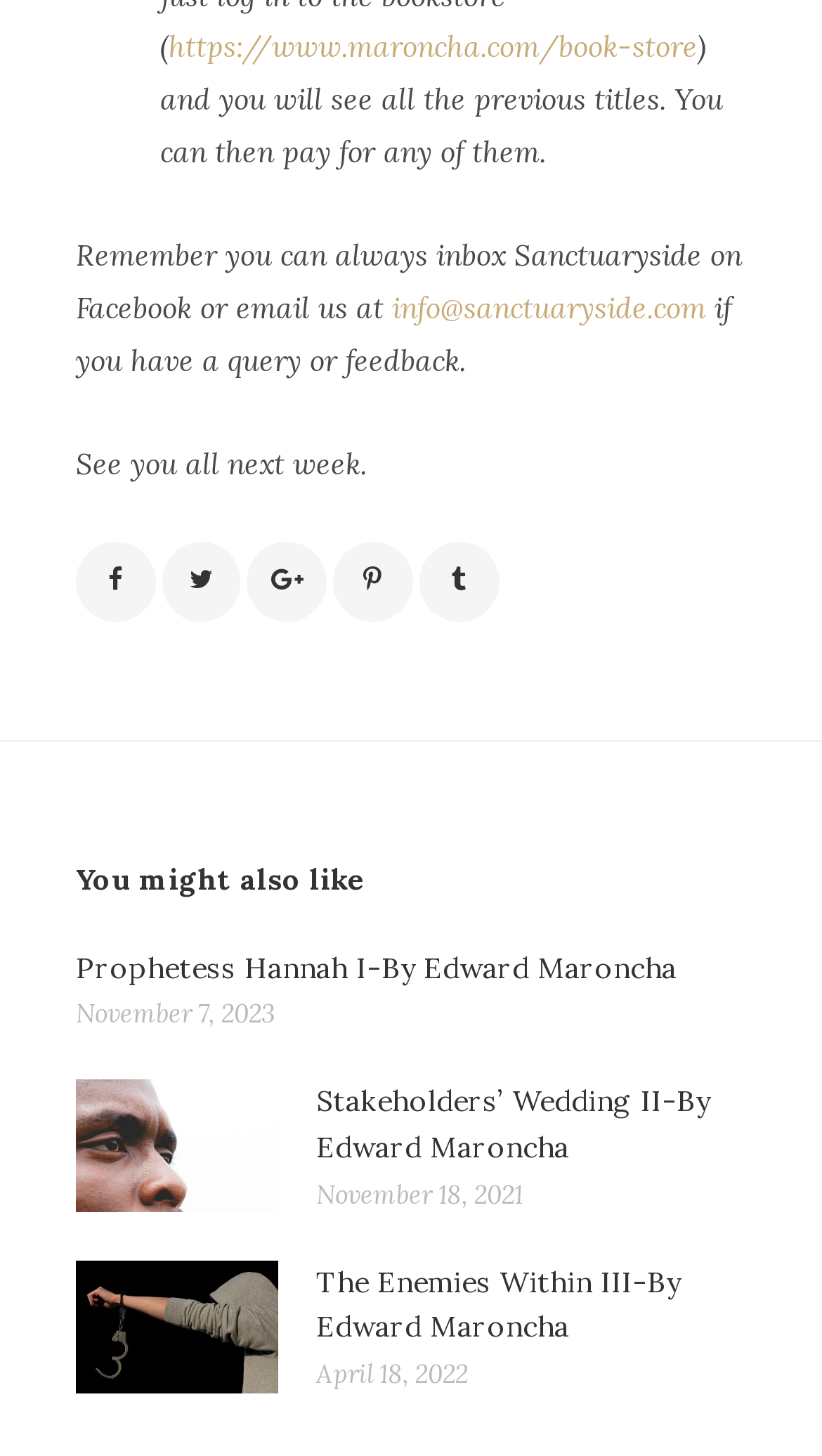What is the email address for feedback?
Provide a detailed answer to the question using information from the image.

I read the text that says 'Remember you can always inbox Sanctuaryside on Facebook or email us at...' and found the email address 'info@sanctuaryside.com'.